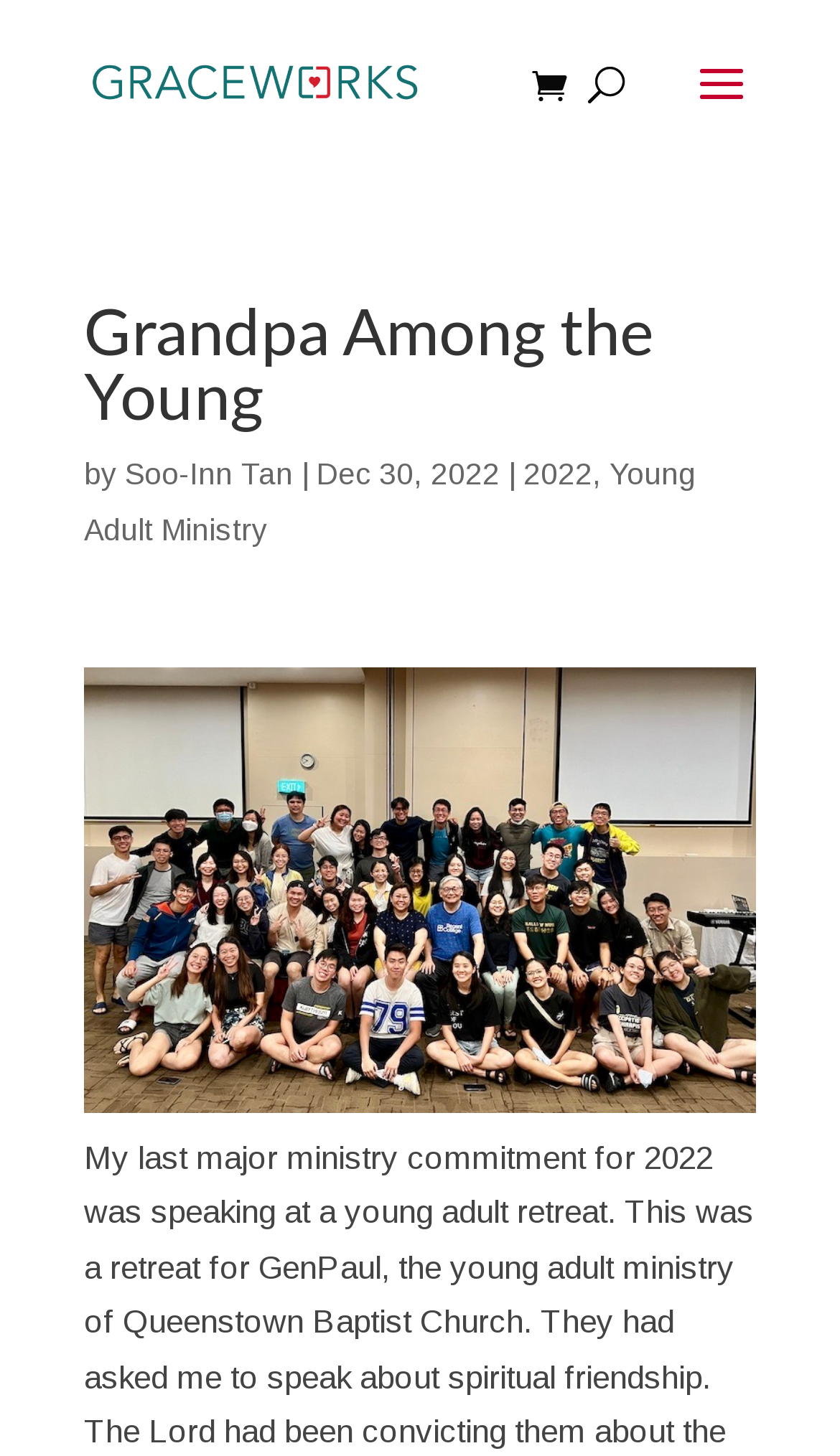Determine and generate the text content of the webpage's headline.

Grandpa Among the Young